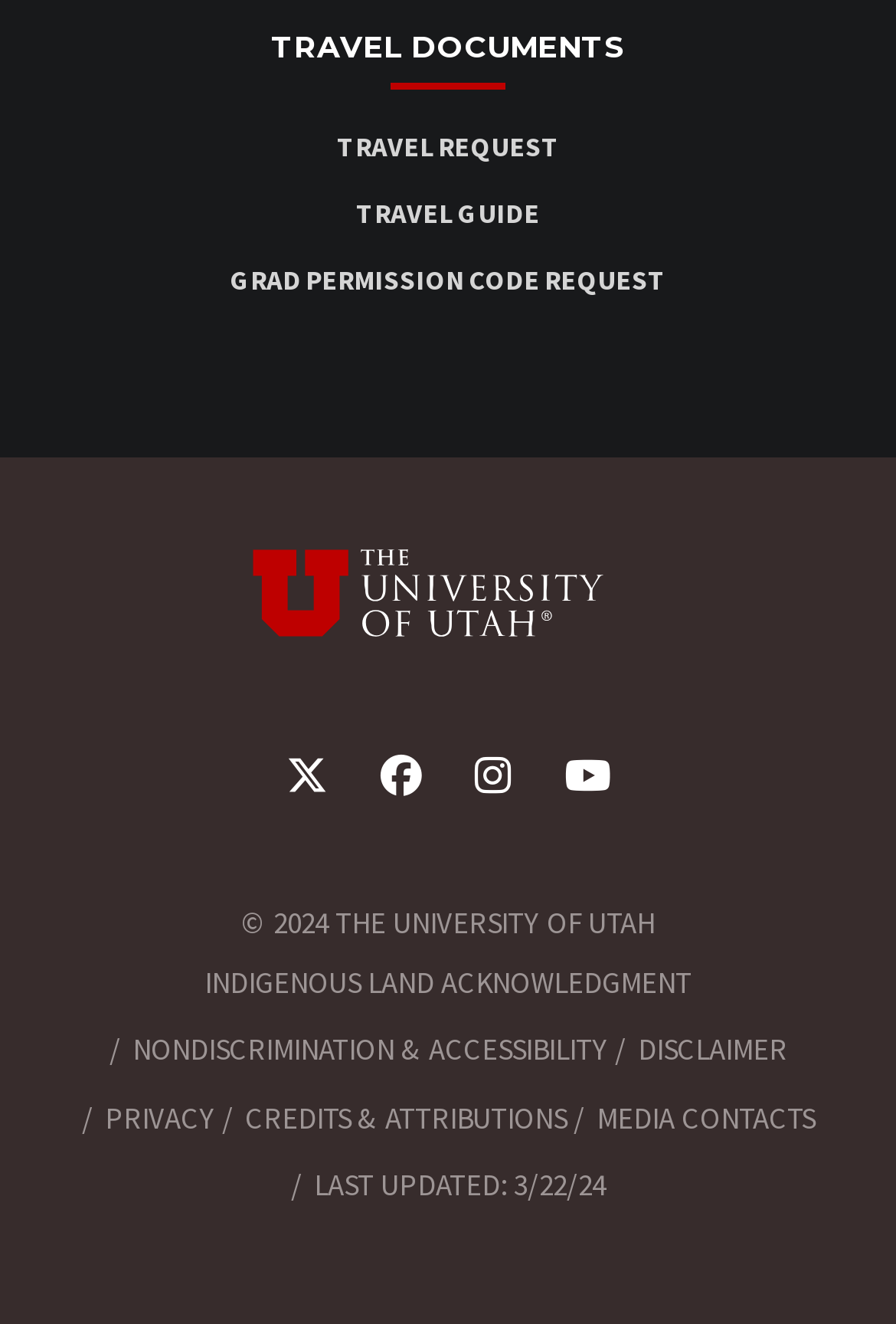Determine the bounding box for the UI element as described: "Travel guide". The coordinates should be represented as four float numbers between 0 and 1, formatted as [left, top, right, bottom].

[0.397, 0.151, 0.603, 0.171]